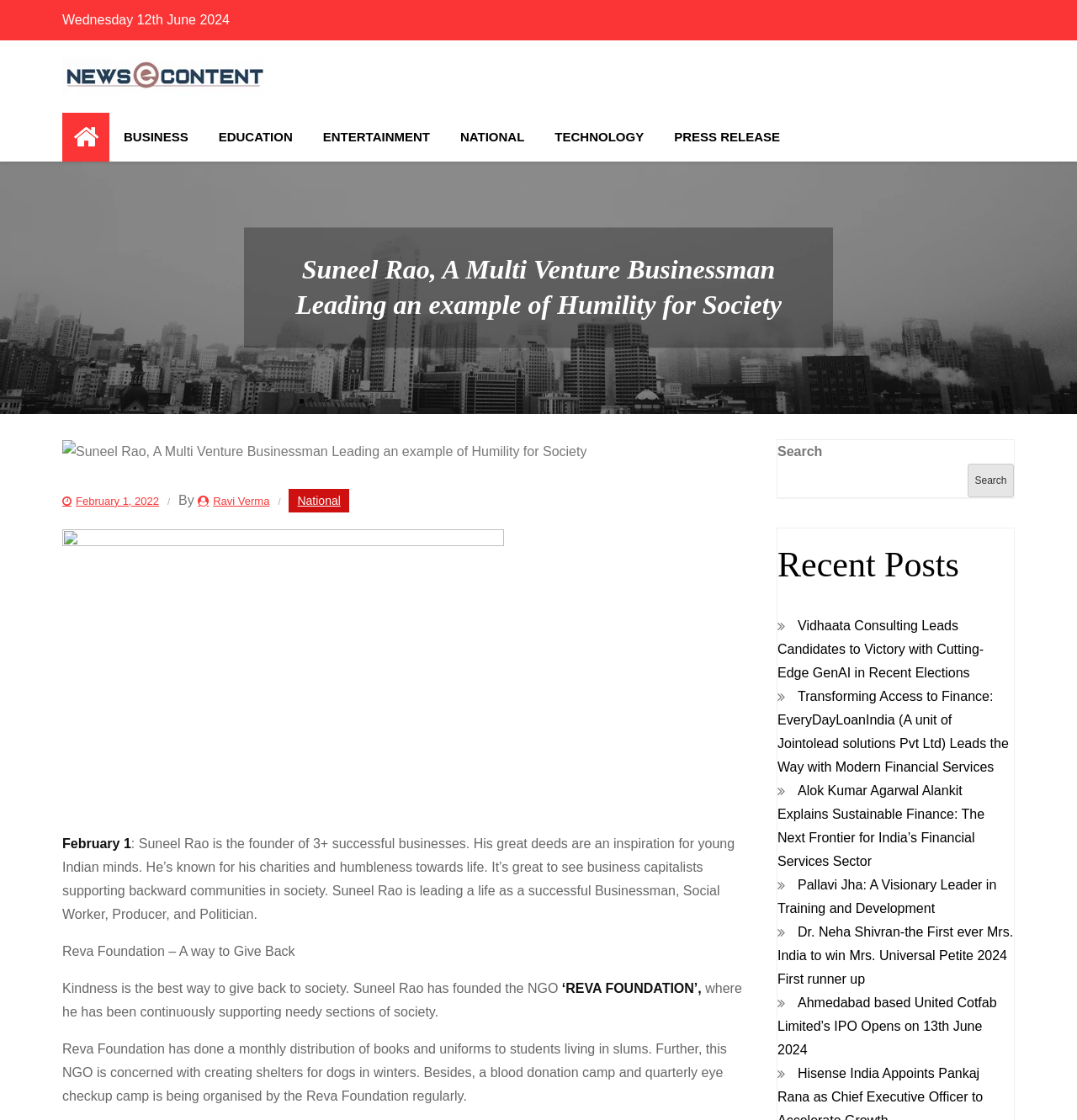Determine the bounding box coordinates for the clickable element required to fulfill the instruction: "Click on the 'BUSINESS' link". Provide the coordinates as four float numbers between 0 and 1, i.e., [left, top, right, bottom].

[0.101, 0.101, 0.189, 0.144]